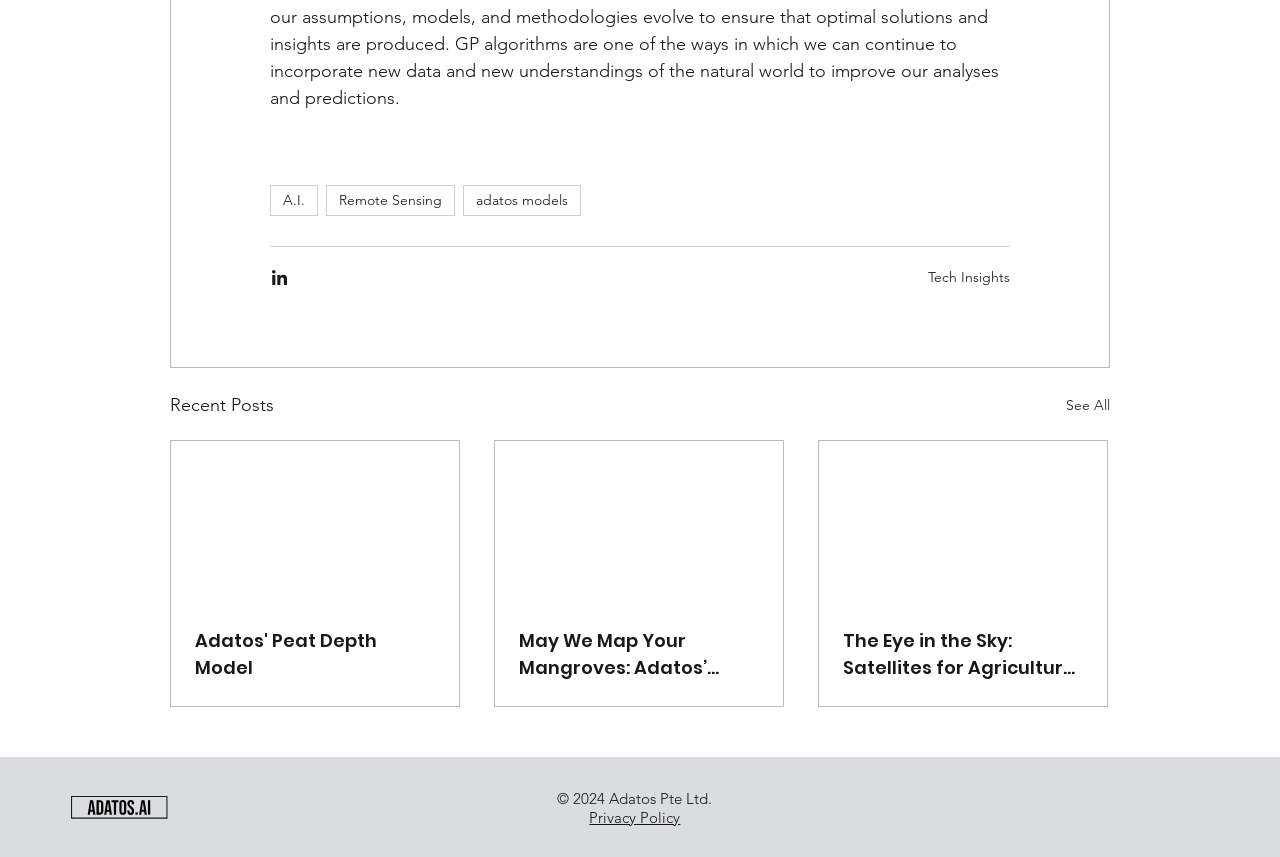What is the purpose of the button at the top?
Provide an in-depth answer to the question, covering all aspects.

The button is located at the top of the webpage, next to an image, and its purpose is to share content via LinkedIn.